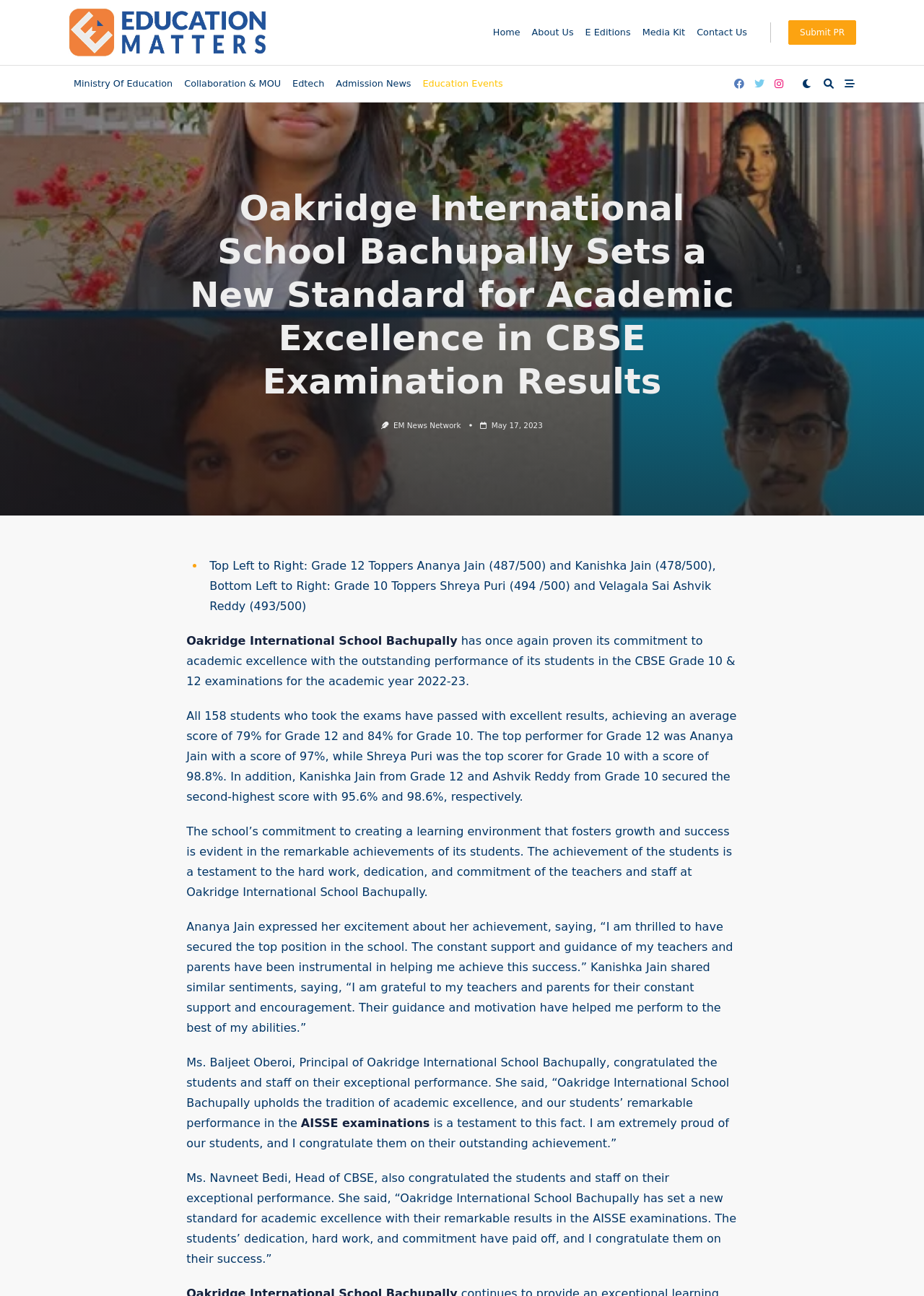Articulate a detailed summary of the webpage's content and design.

The webpage is about Oakridge International School Bachupally's outstanding performance in the CBSE Grade 10 and 12 examinations. At the top, there is a logo of "Education Matters Magazine" with a link to it. Below the logo, there is a navigation menu with links to "Home", "About Us", "E Editions", "Media Kit", and "Contact Us". 

On the left side, there are additional links to "Ministry Of Education", "Collaboration & MOU", "Edtech", "Admission News", and "Education Events". There are also three social media links and three buttons with icons.

The main content of the webpage is an article about the school's achievement. The title of the article is "Oakridge International School Bachupally Sets a New Standard for Academic Excellence in CBSE Examination Results". Below the title, there is a link to "EM News Network" and a small image. The article is dated "May 17, 2023".

The article starts with a description of the school's achievement, stating that all 158 students who took the exams have passed with excellent results. It then highlights the top performers, including Ananya Jain and Kanishka Jain from Grade 12, and Shreya Puri and Velagala Sai Ashvik Reddy from Grade 10.

The article also quotes the students, Ananya Jain and Kanishka Jain, expressing their excitement and gratitude for their achievement. Additionally, it quotes the Principal of Oakridge International School Bachupally, Ms. Baljeet Oberoi, and the Head of CBSE, Ms. Navneet Bedi, congratulating the students and staff on their exceptional performance.

Throughout the article, there are several paragraphs of text describing the school's commitment to academic excellence and the students' achievements.